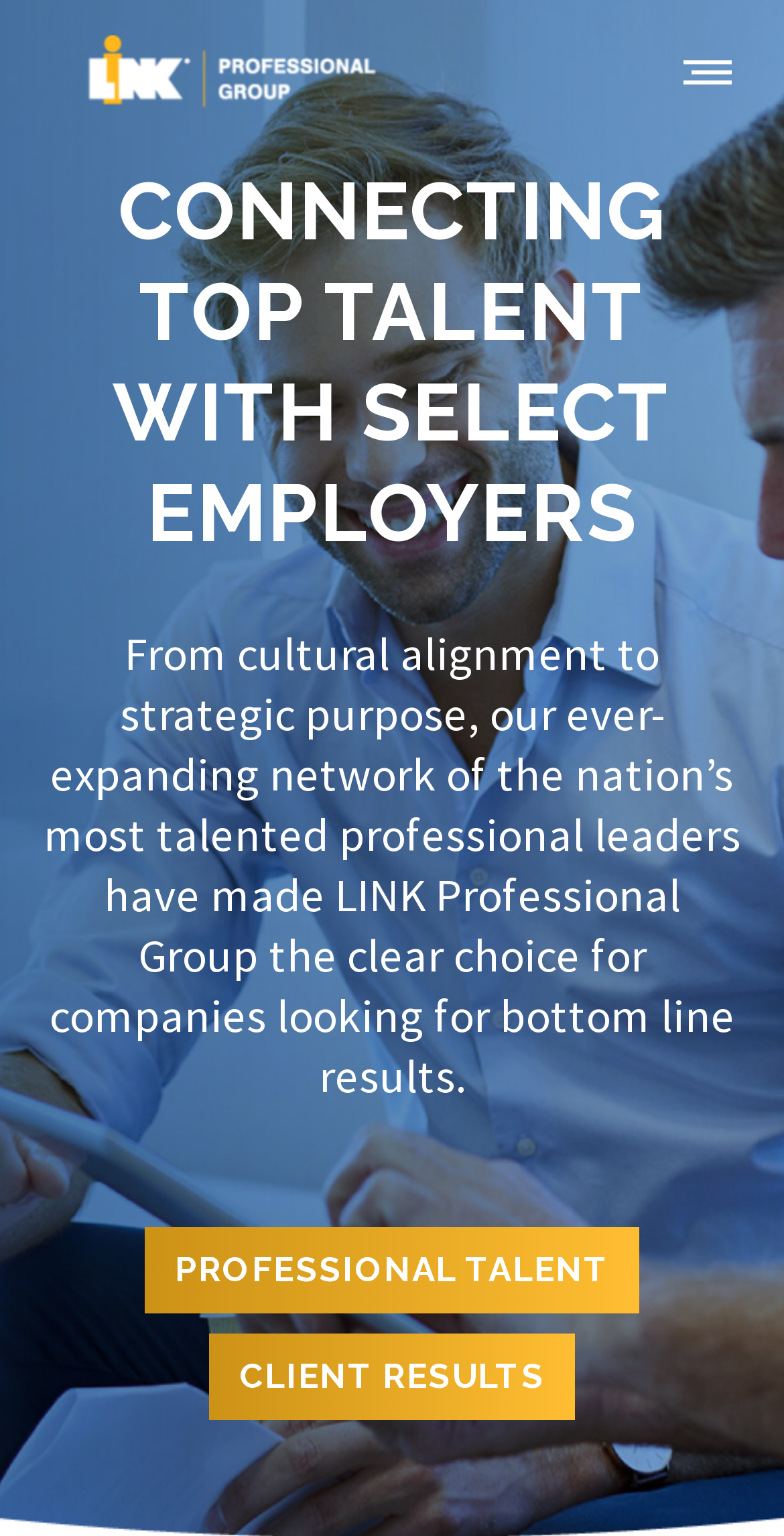What are the two main sections of the company's services?
Answer the question with detailed information derived from the image.

The webpage has two prominent links, 'PROFESSIONAL TALENT' and 'CLIENT RESULTS', which suggest that these are the two main sections of the company's services.